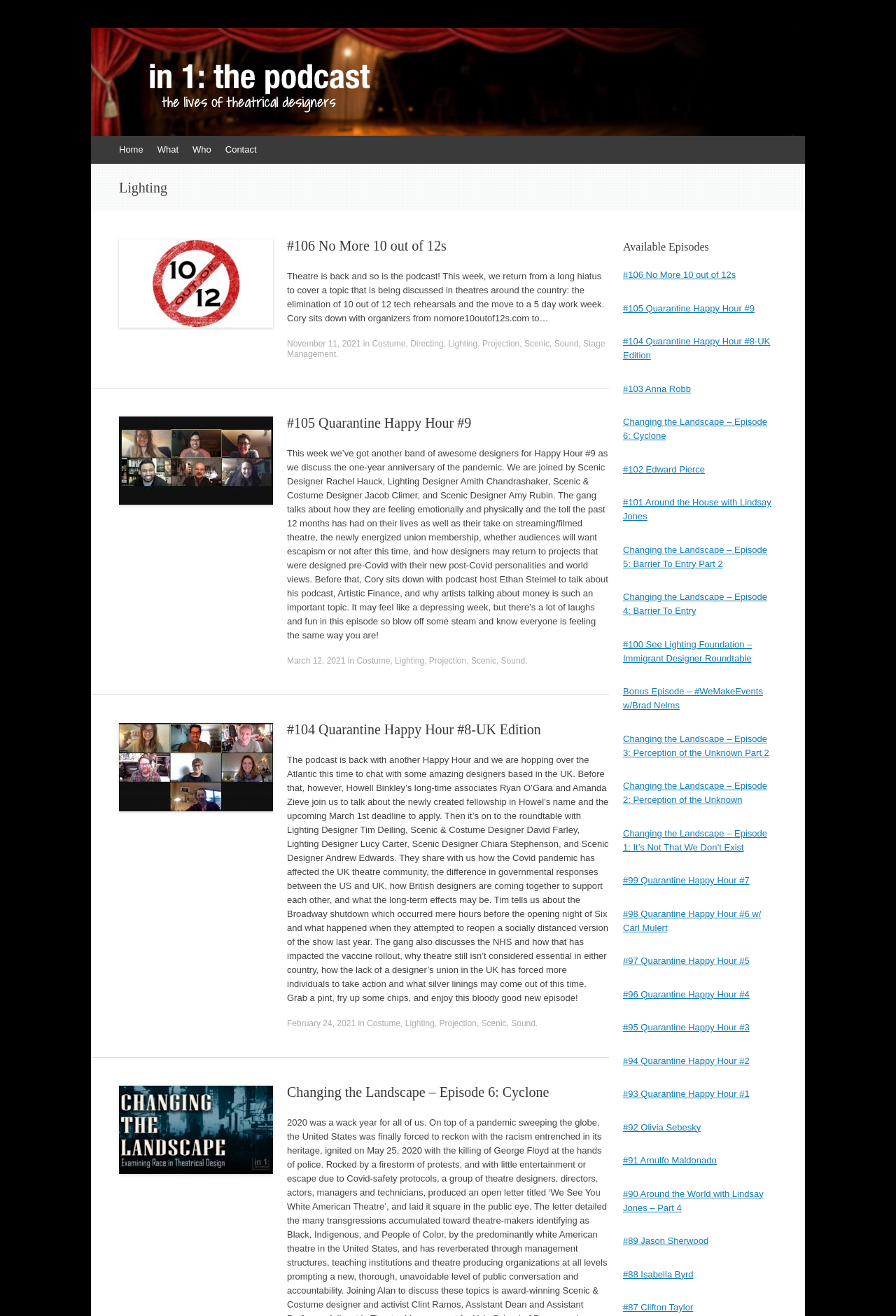Please provide a brief answer to the question using only one word or phrase: 
What is the topic of the #106 episode?

No More 10 out of 12s